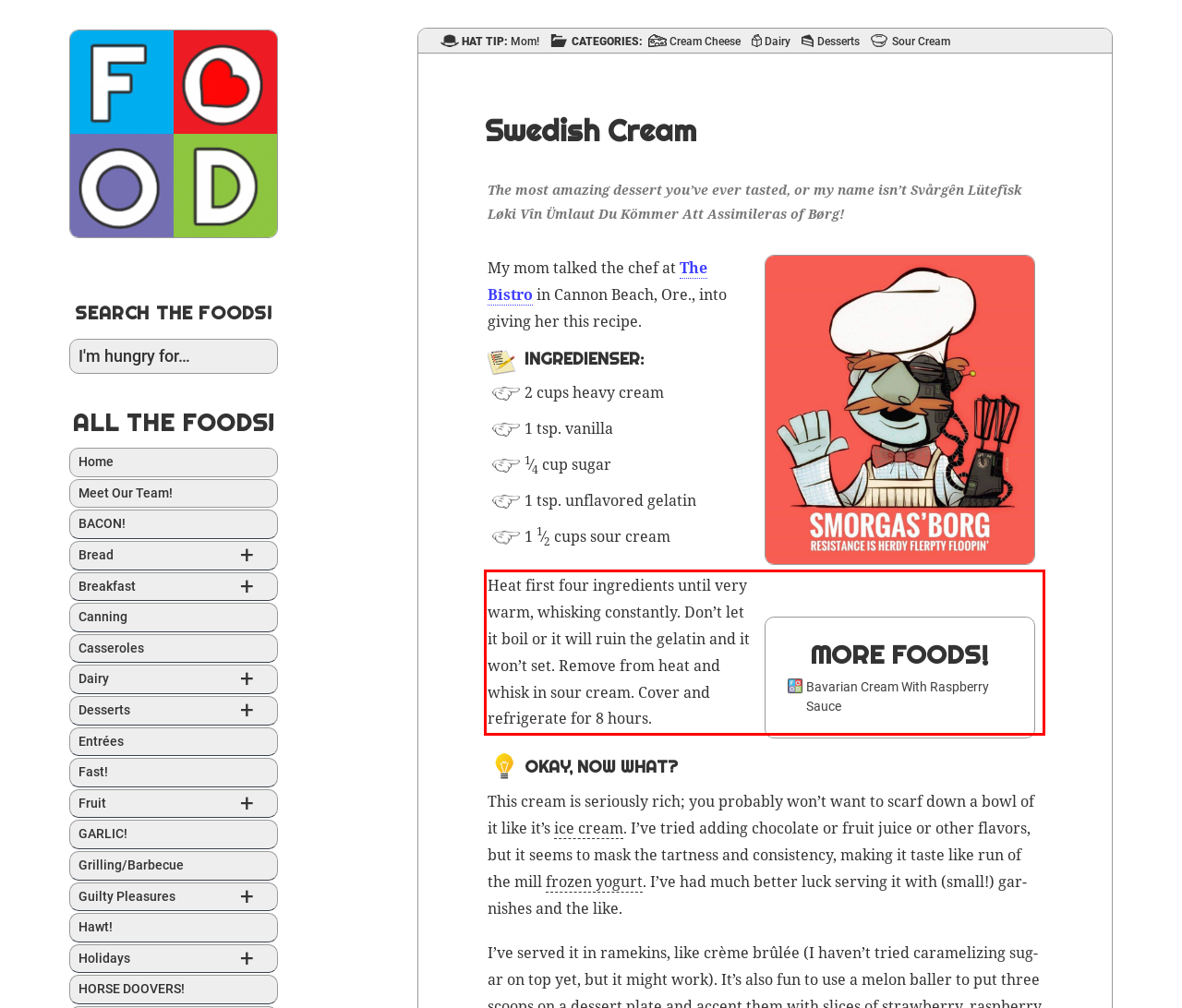Using the provided screenshot of a webpage, recognize the text inside the red rectangle bounding box by performing OCR.

Heat first four ingre­di­ents until very warm, whisk­ing con­stant­ly. Don’t let it boil or it will ruin the gelatin and it won’t set. Remove from heat and whisk in sour cream. Cov­er and refrig­er­ate for 8 hours.